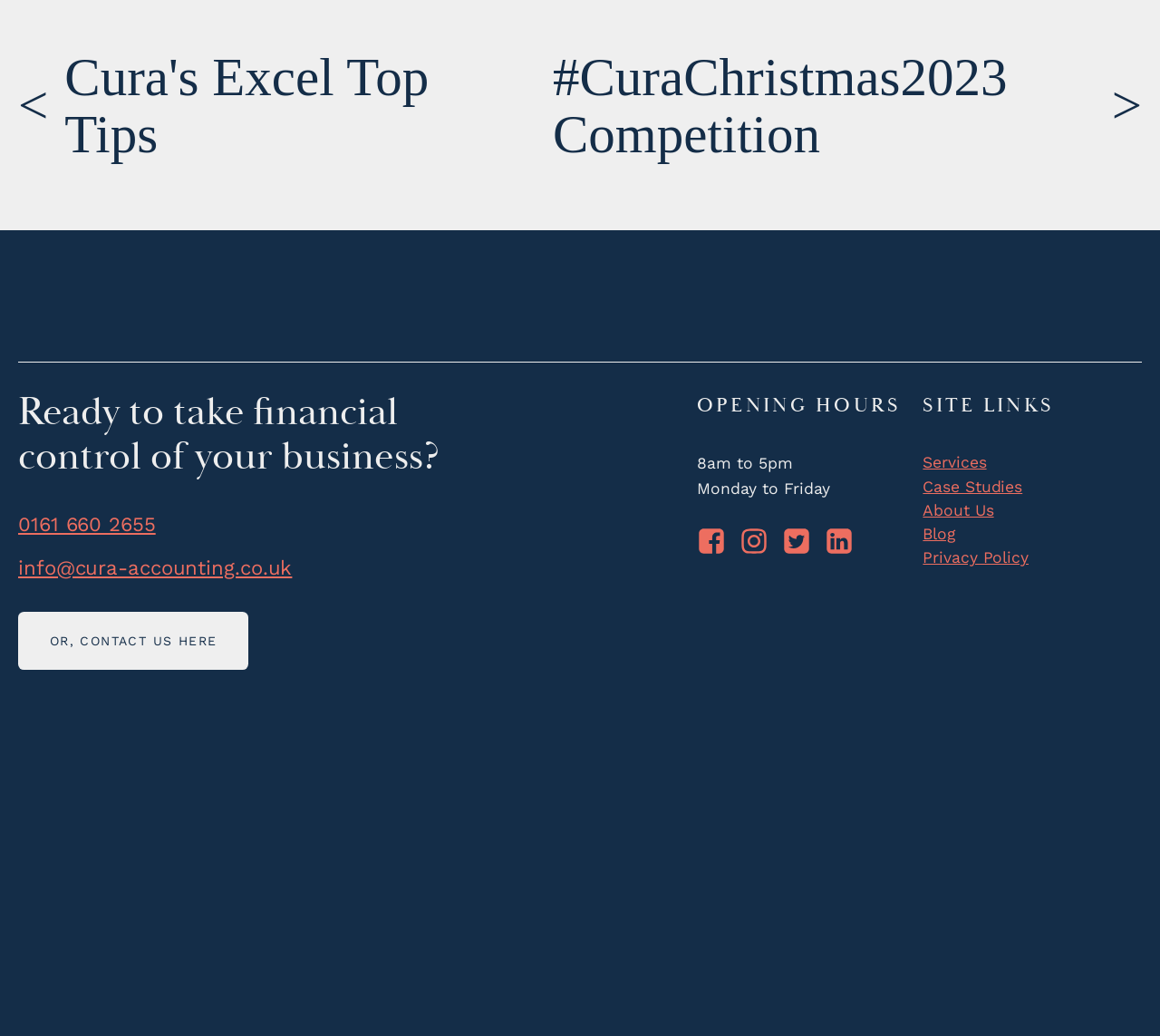What are the site links available on the webpage?
Refer to the image and give a detailed answer to the question.

I found the site links by looking at the link elements below the 'SITE LINKS' heading. The links are for Services, Case Studies, About Us, Blog, and Privacy Policy, respectively.